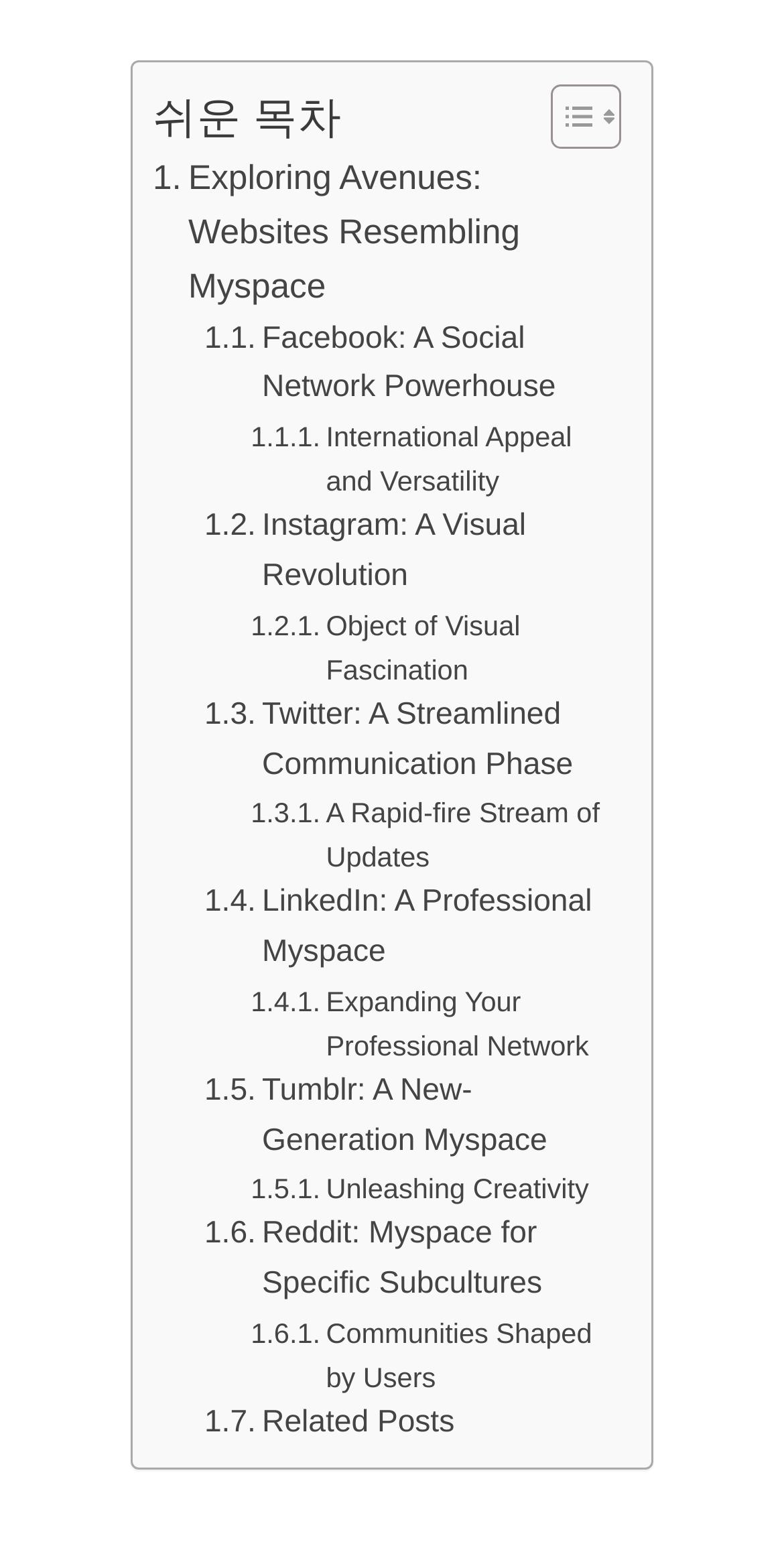How many links are there in the webpage?
Please use the visual content to give a single word or phrase answer.

11